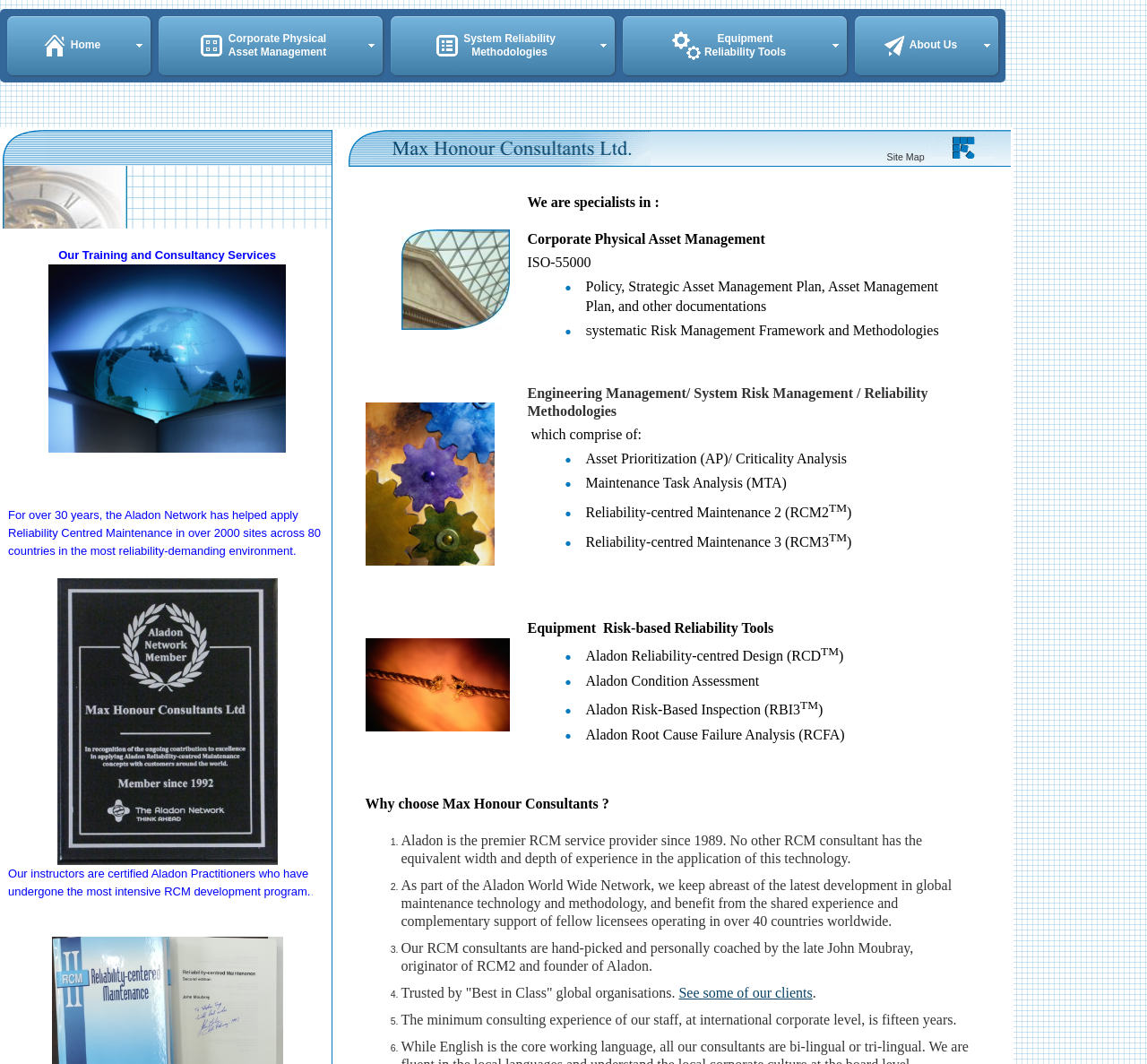Can you determine the bounding box coordinates of the area that needs to be clicked to fulfill the following instruction: "Click on 'System Reliability Methodologies'"?

[0.341, 0.015, 0.536, 0.063]